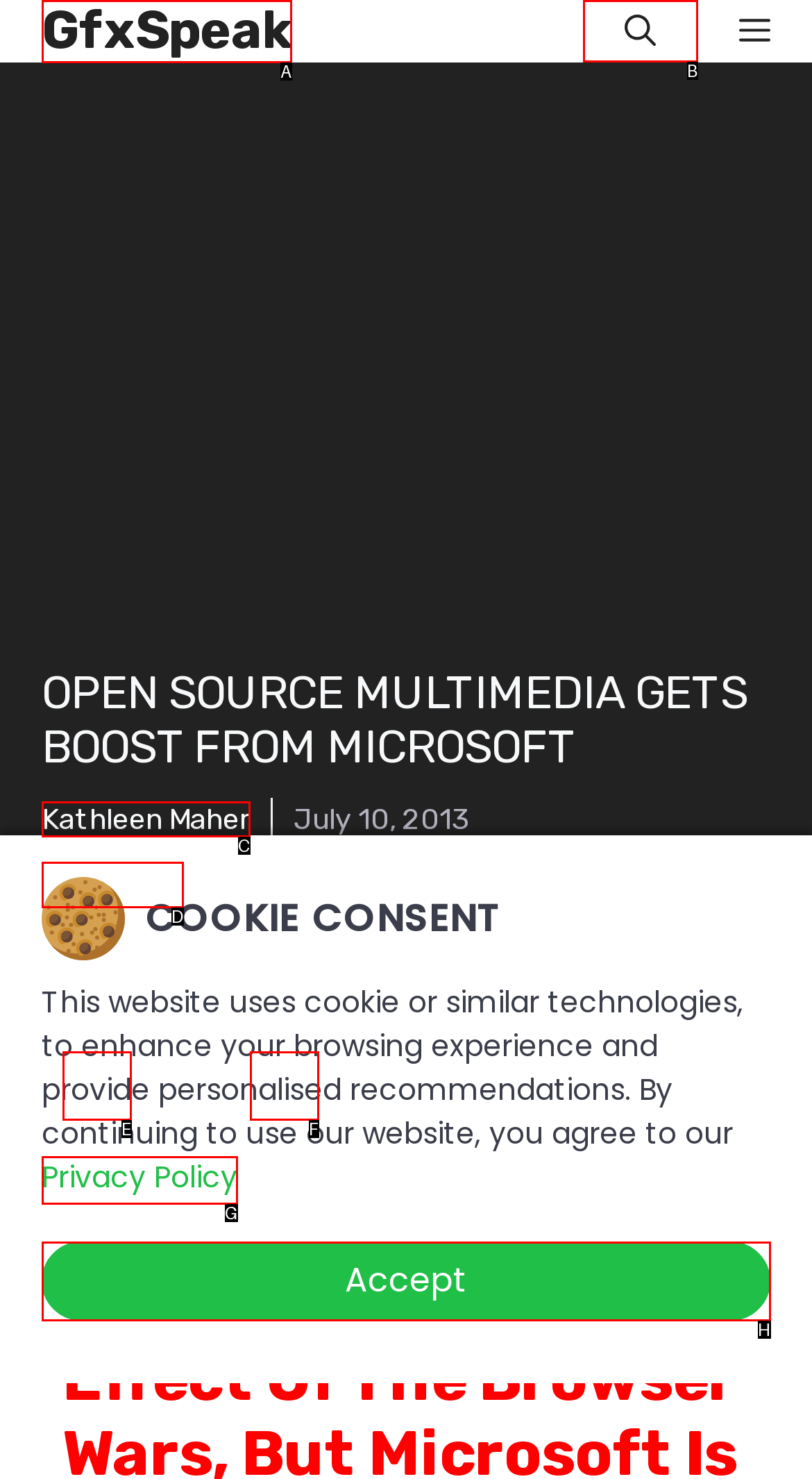Decide which UI element to click to accomplish the task: Click on 'Related Posts:'
Respond with the corresponding option letter.

None